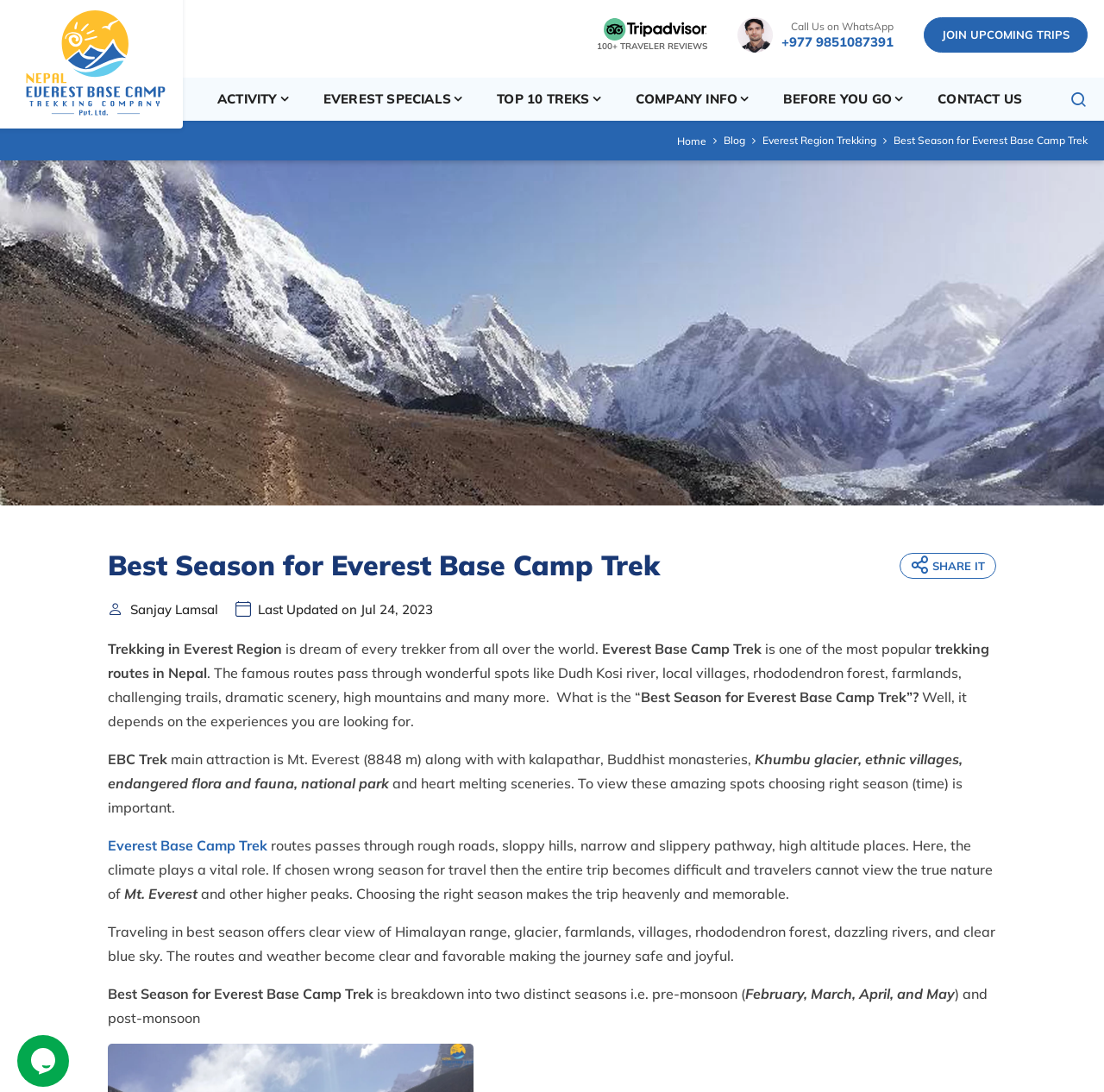Could you determine the bounding box coordinates of the clickable element to complete the instruction: "Call us on WhatsApp"? Provide the coordinates as four float numbers between 0 and 1, i.e., [left, top, right, bottom].

[0.708, 0.03, 0.809, 0.046]